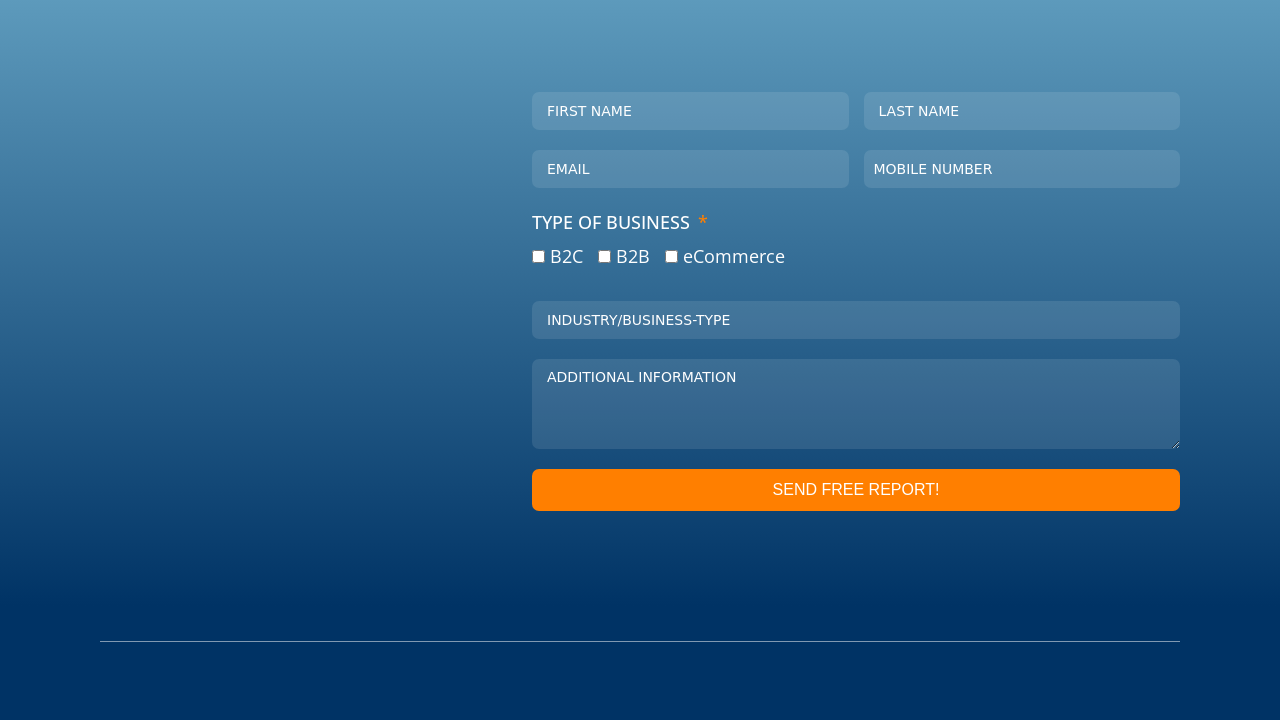Please specify the bounding box coordinates of the element that should be clicked to execute the given instruction: 'Contact via email'. Ensure the coordinates are four float numbers between 0 and 1, expressed as [left, top, right, bottom].

[0.4, 0.881, 0.58, 0.912]